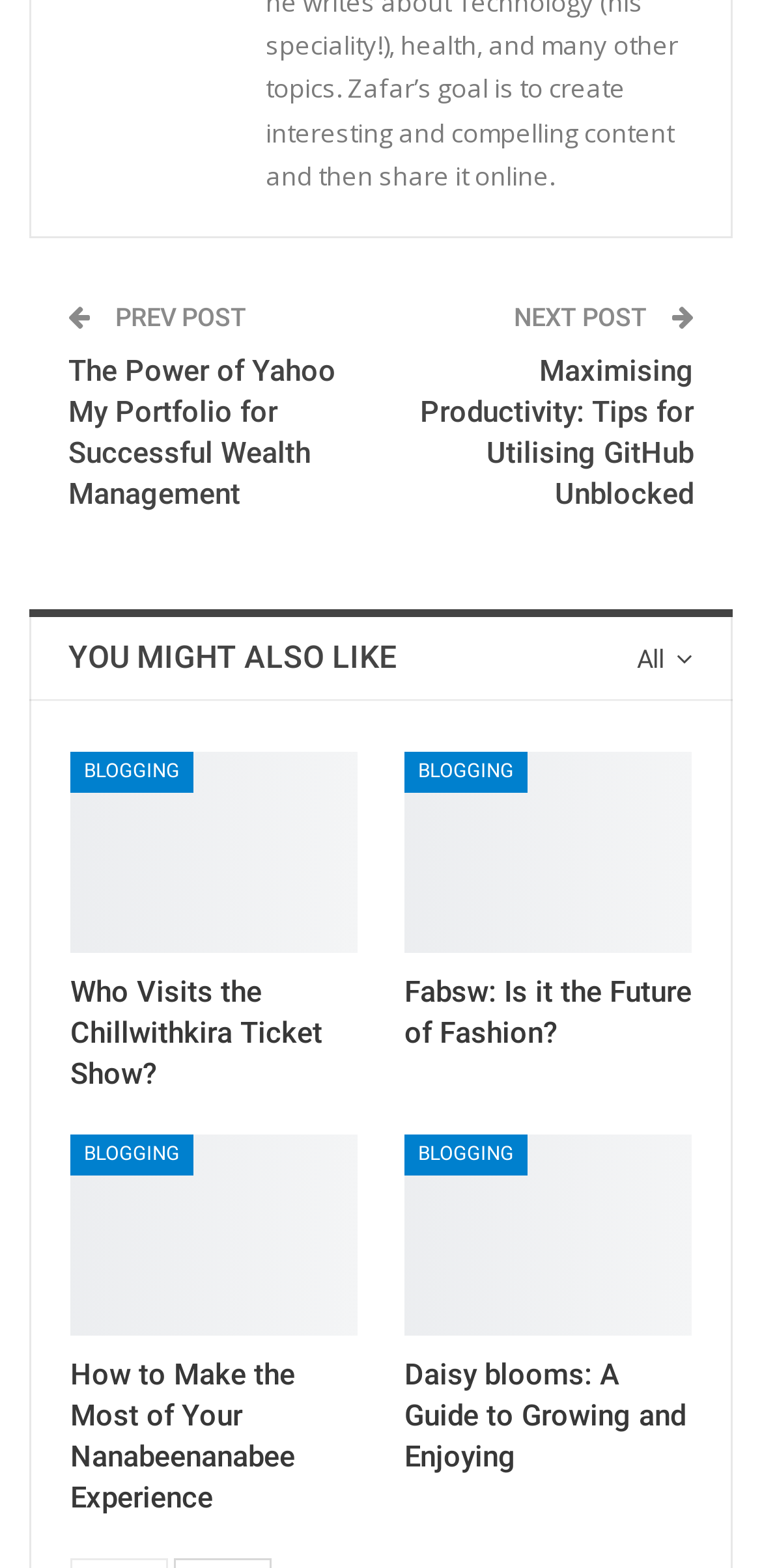Determine the bounding box coordinates of the clickable area required to perform the following instruction: "Click on the previous post". The coordinates should be represented as four float numbers between 0 and 1: [left, top, right, bottom].

[0.144, 0.193, 0.323, 0.211]